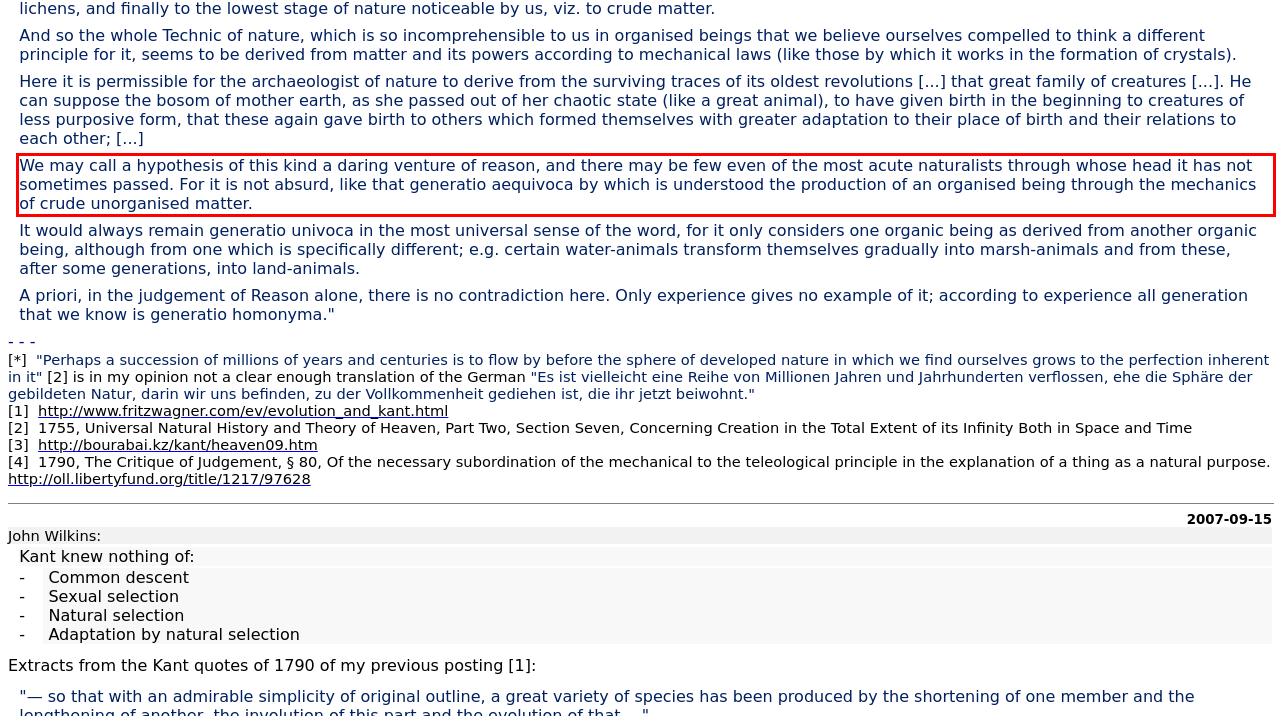Review the screenshot of the webpage and recognize the text inside the red rectangle bounding box. Provide the extracted text content.

We may call a hypothesis of this kind a daring venture of reason, and there may be few even of the most acute naturalists through whose head it has not sometimes passed. For it is not absurd, like that generatio aequivoca by which is understood the production of an organised being through the mechanics of crude unorganised matter.